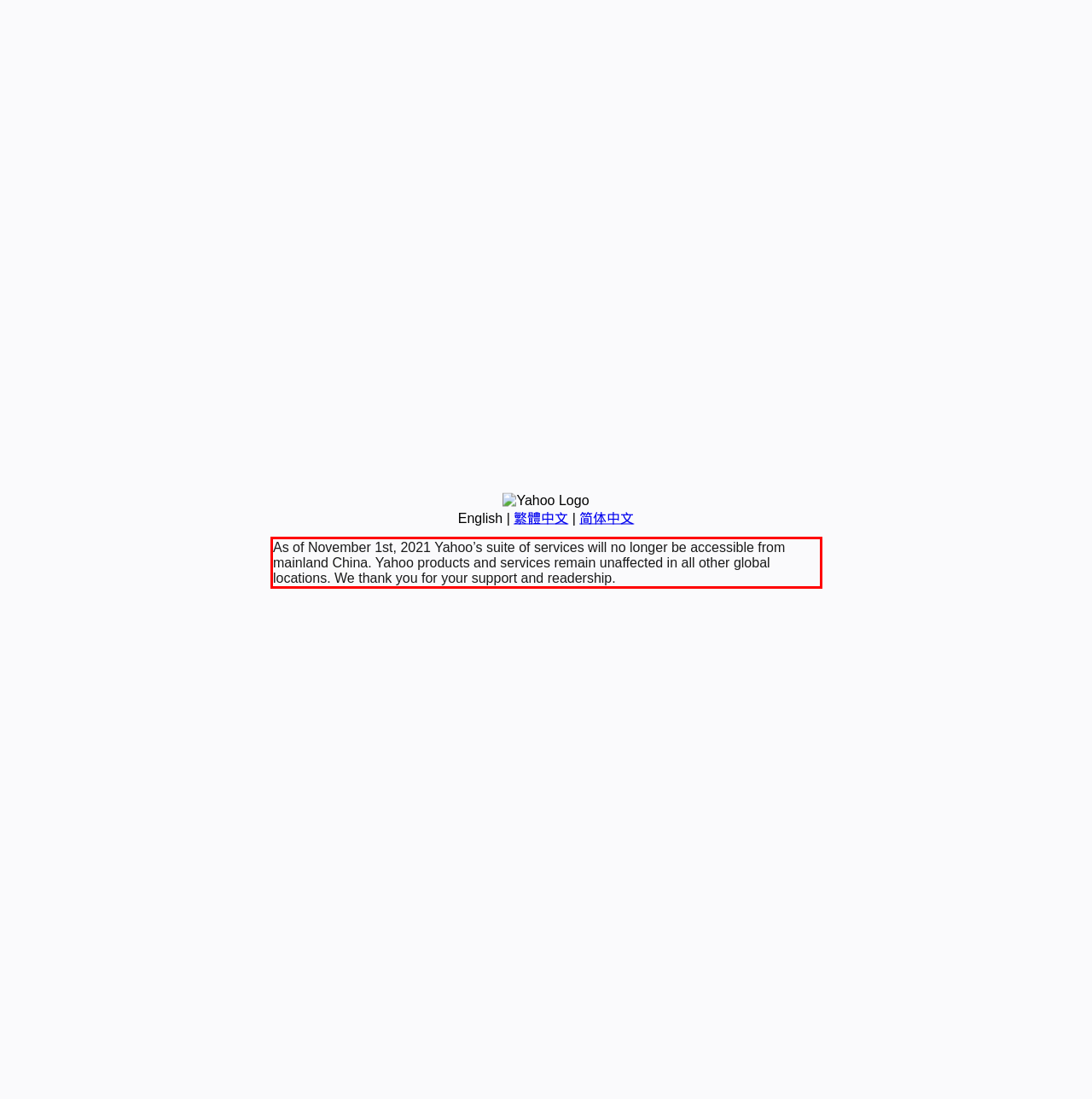You have a screenshot of a webpage with a red bounding box. Identify and extract the text content located inside the red bounding box.

As of November 1st, 2021 Yahoo’s suite of services will no longer be accessible from mainland China. Yahoo products and services remain unaffected in all other global locations. We thank you for your support and readership.